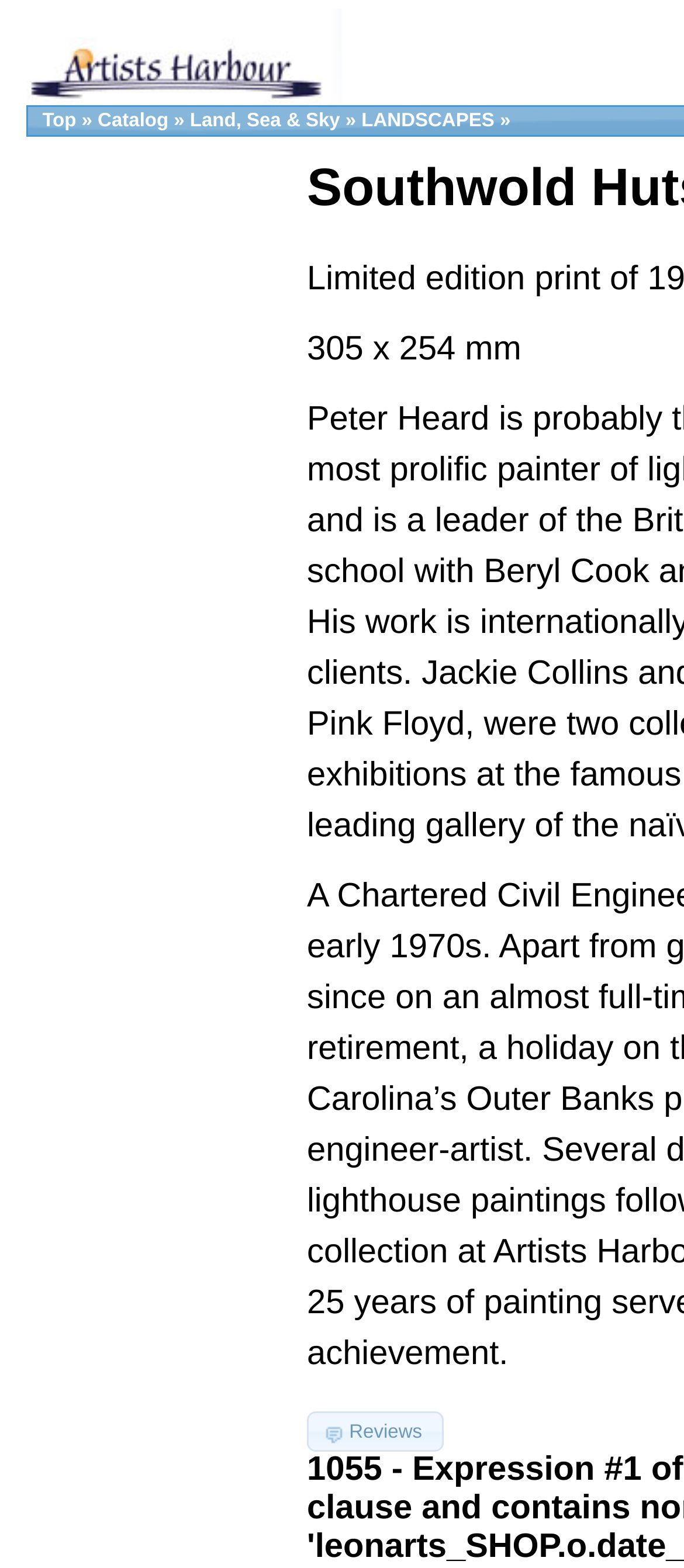Give a full account of the webpage's elements and their arrangement.

The webpage is titled "Artists Harbour Ltd." and features a prominent image with the same title at the top left corner. Below the image, there is a horizontal navigation menu with five links: "Top", "Catalog", "Land, Sea & Sky", "LANDSCAPES", and another unspecified link, separated by right-pointing arrows. The links are aligned horizontally and take up most of the top section of the page.

In the middle section of the page, there is a description or specification of a product, which mentions its dimensions as "305 x 254 mm". This text is positioned slightly above the middle of the page.

At the bottom of the page, there is a "Reviews" button, located near the bottom right corner.